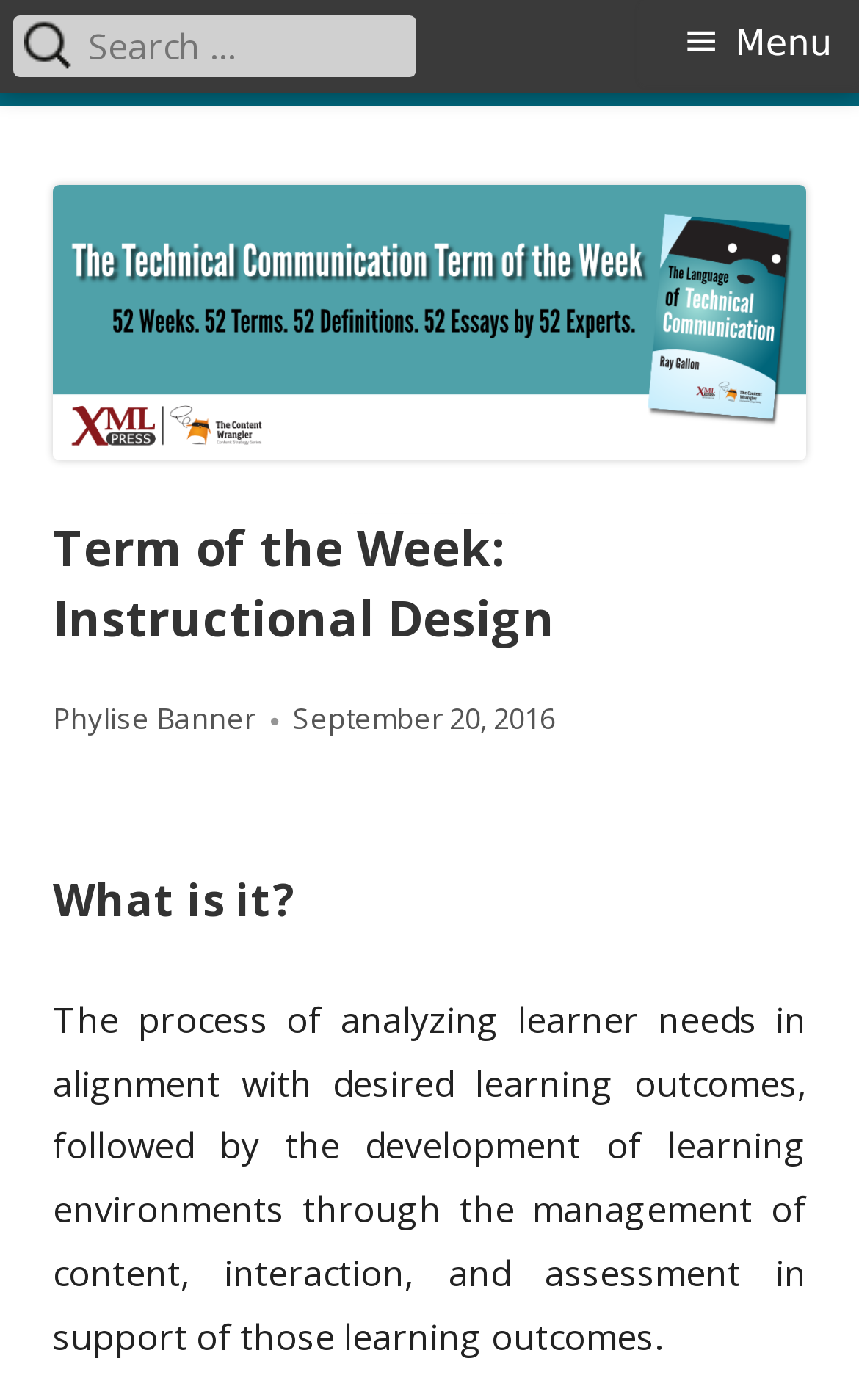Extract the main heading text from the webpage.

Term of the Week: Instructional Design